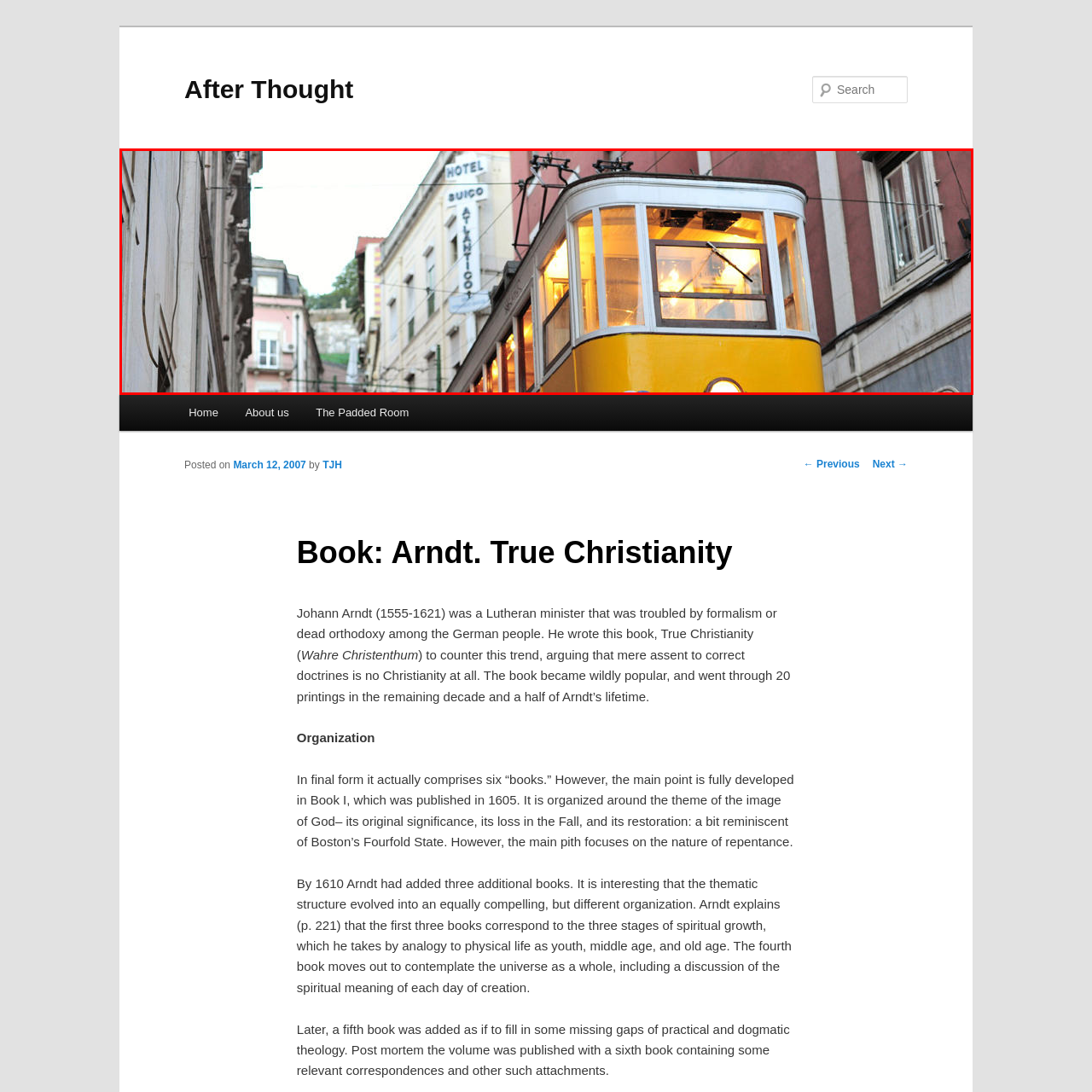View the image inside the red box and answer the question briefly with a word or phrase:
What type of buildings are in the background?

Colorful buildings